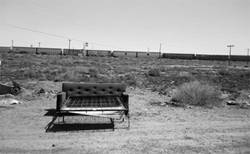Describe all significant details and elements found in the image.

A solitary couch sits abandoned in a barren landscape, its dark fabric contrasting sharply with the dusty terrain. In the background, a distant train can be seen moving along the horizon, adding a sense of motion to an otherwise still scene. The starkness of the environment—characterized by sparse vegetation and an overcast sky—evokes feelings of desolation and neglect. This image captures a moment of solitude, inviting viewers to reflect on themes of abandonment and the stories that spaces and objects can hold.